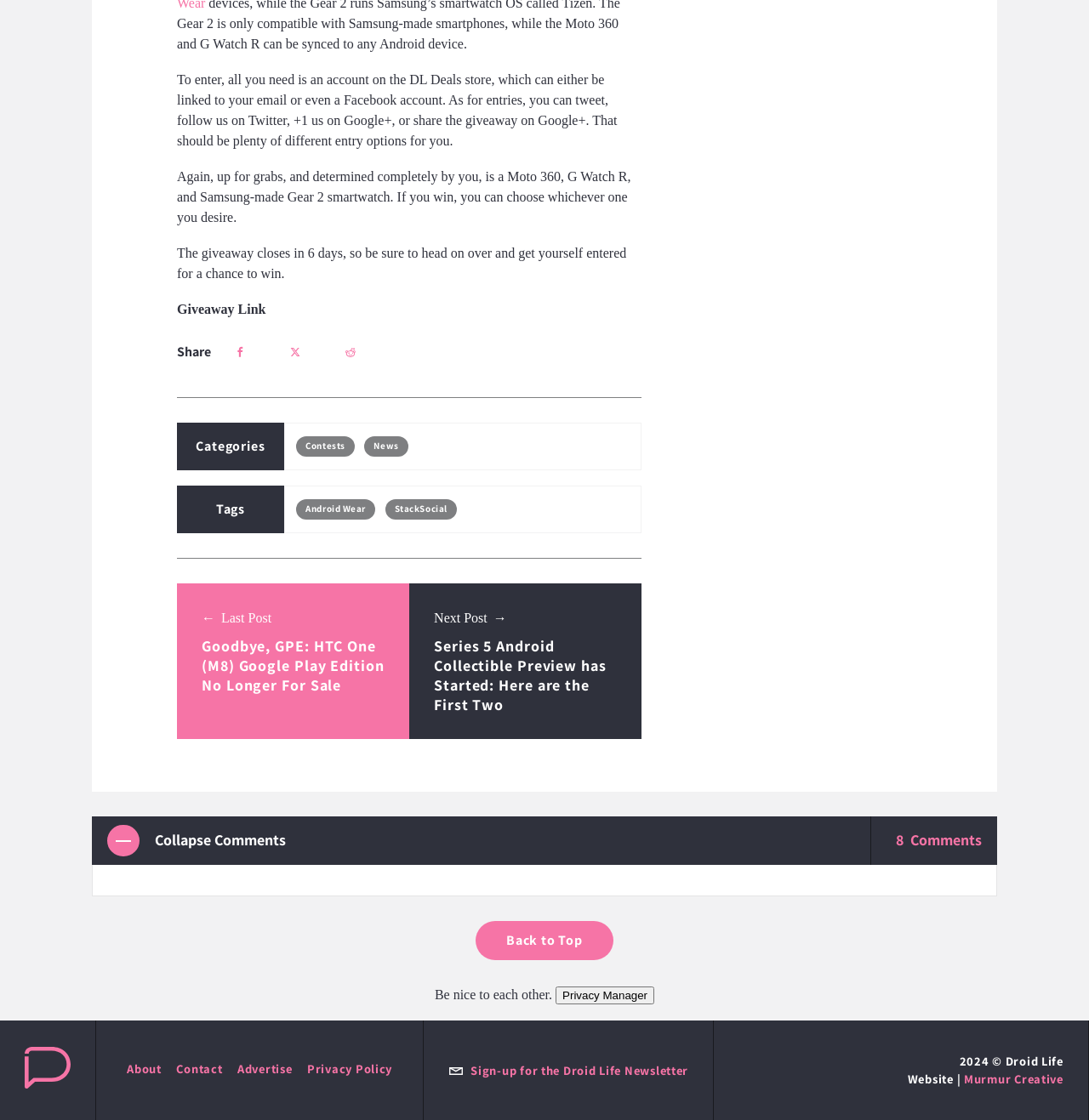Locate the bounding box coordinates of the clickable part needed for the task: "Click the 'Giveaway Link'".

[0.162, 0.269, 0.244, 0.282]